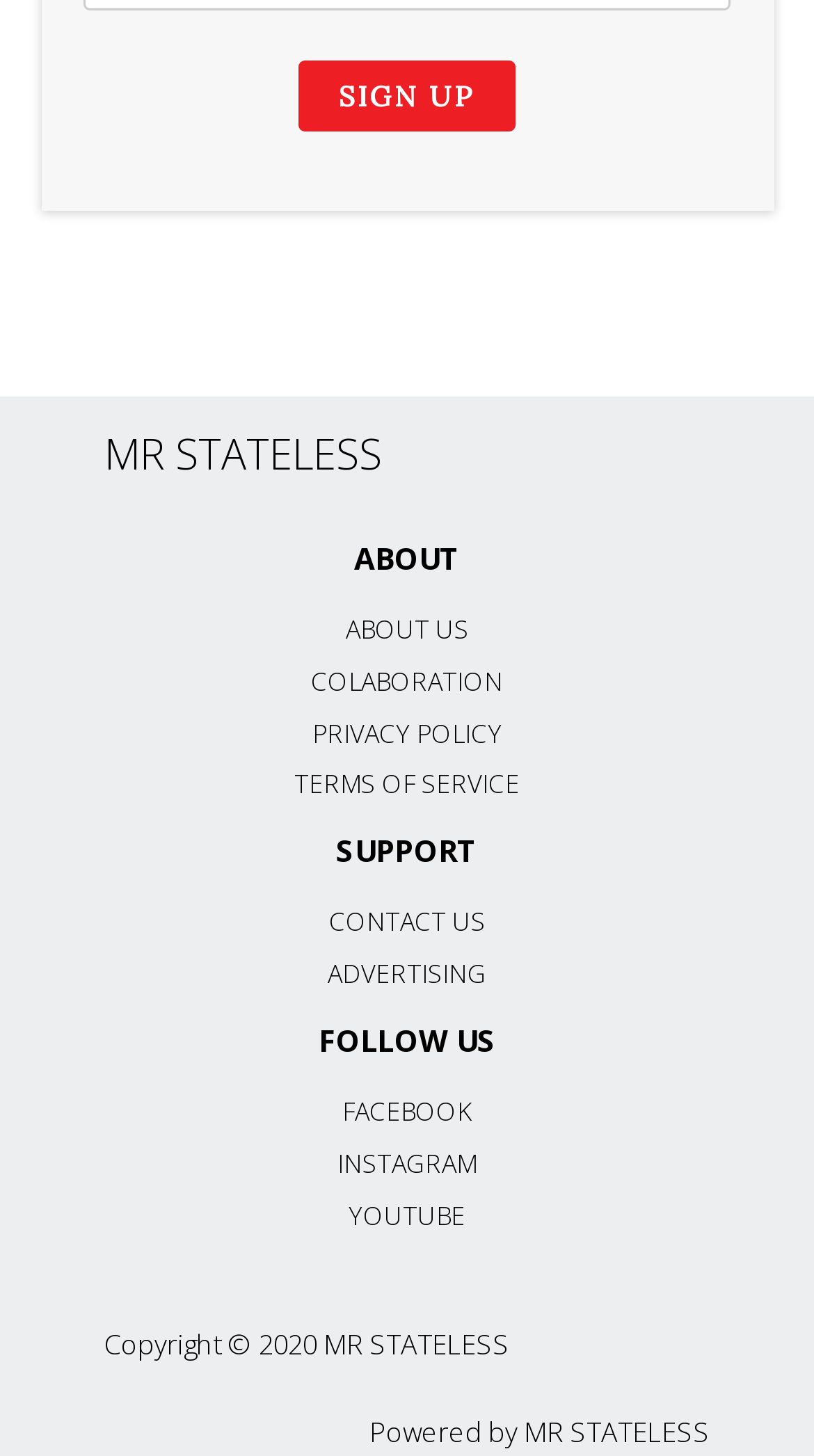Please find the bounding box coordinates of the element's region to be clicked to carry out this instruction: "Read about us".

[0.424, 0.421, 0.576, 0.445]